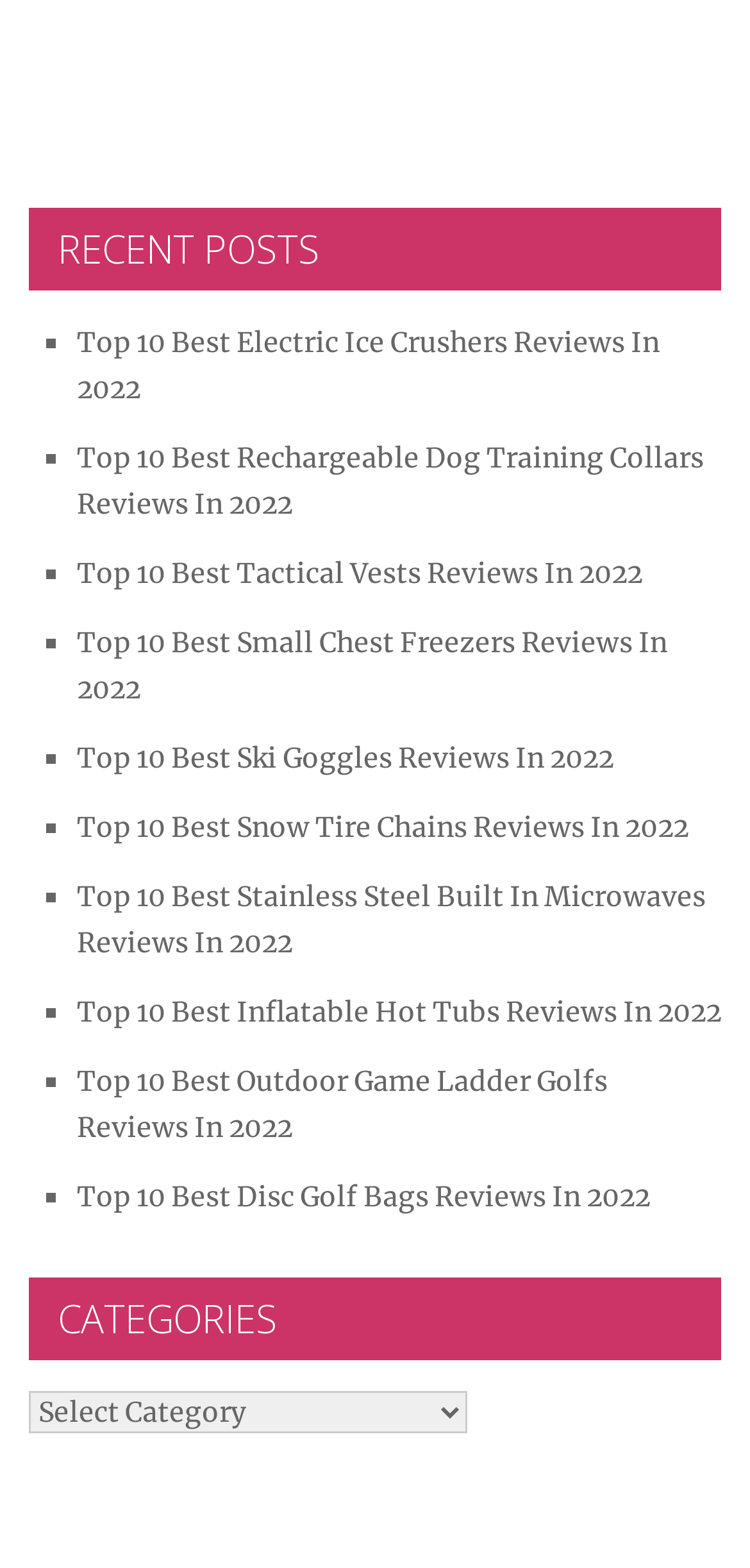What is the purpose of the combobox?
Based on the image, answer the question with a single word or brief phrase.

Selecting categories